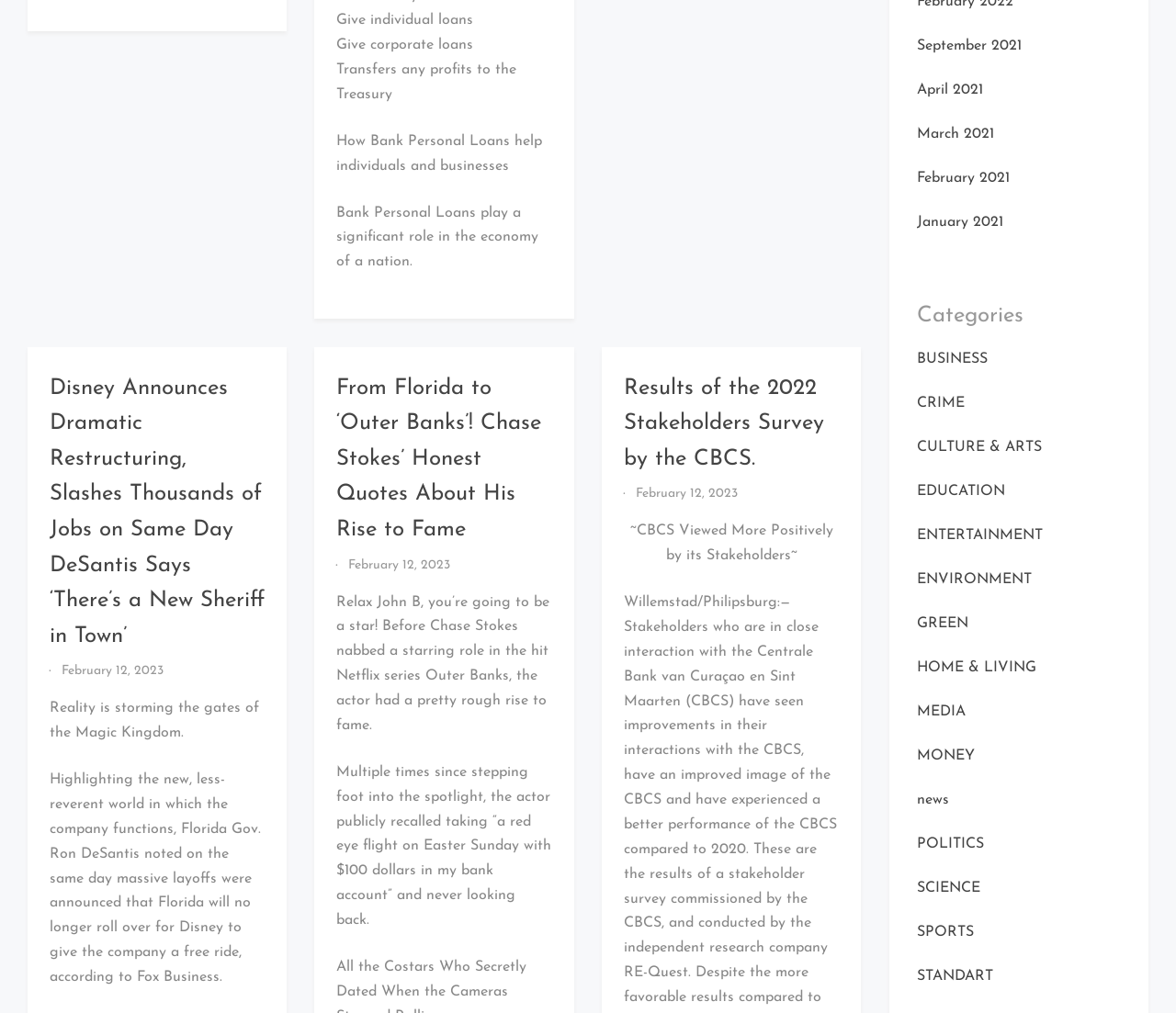Specify the bounding box coordinates of the element's region that should be clicked to achieve the following instruction: "Explore articles in the BUSINESS category". The bounding box coordinates consist of four float numbers between 0 and 1, in the format [left, top, right, bottom].

[0.779, 0.347, 0.839, 0.362]